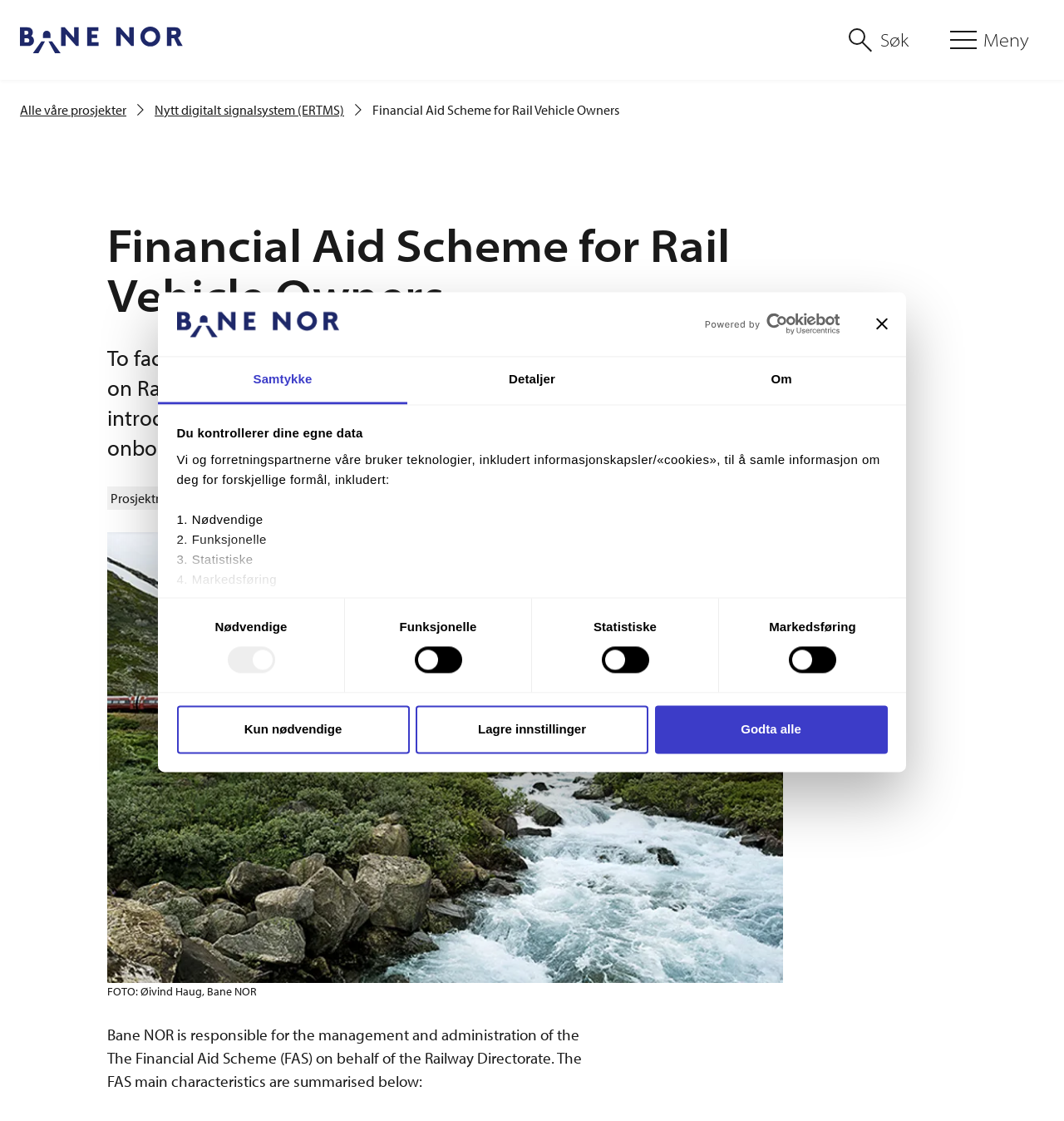Please indicate the bounding box coordinates for the clickable area to complete the following task: "Visit SPSR's YouTube Channel". The coordinates should be specified as four float numbers between 0 and 1, i.e., [left, top, right, bottom].

None